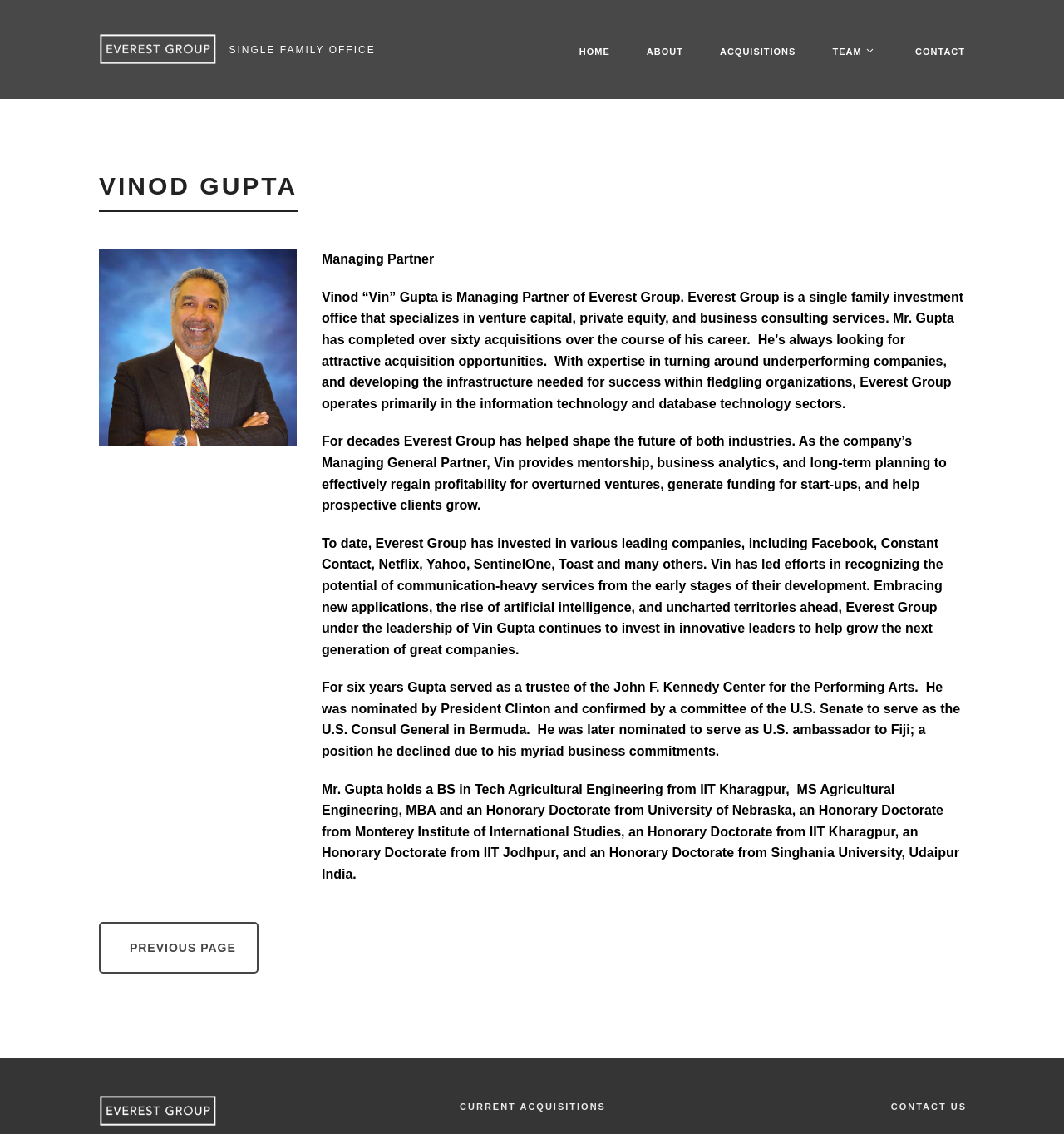Please identify the bounding box coordinates of the region to click in order to complete the given instruction: "Learn about CURRENT ACQUISITIONS". The coordinates should be four float numbers between 0 and 1, i.e., [left, top, right, bottom].

[0.372, 0.971, 0.629, 0.982]